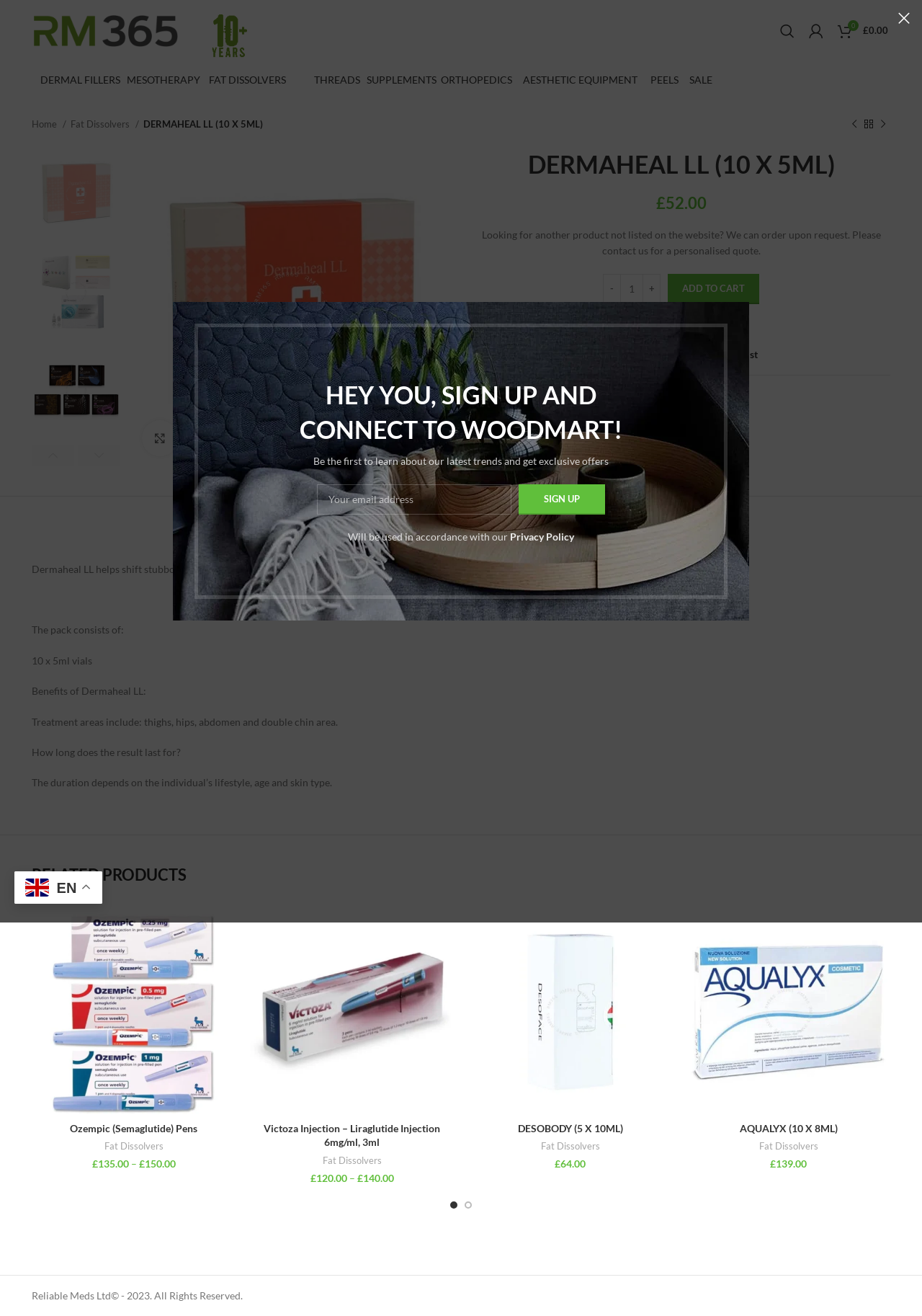Find and provide the bounding box coordinates for the UI element described here: "parent_node: Compare". The coordinates should be given as four float numbers between 0 and 1: [left, top, right, bottom].

[0.271, 0.691, 0.492, 0.846]